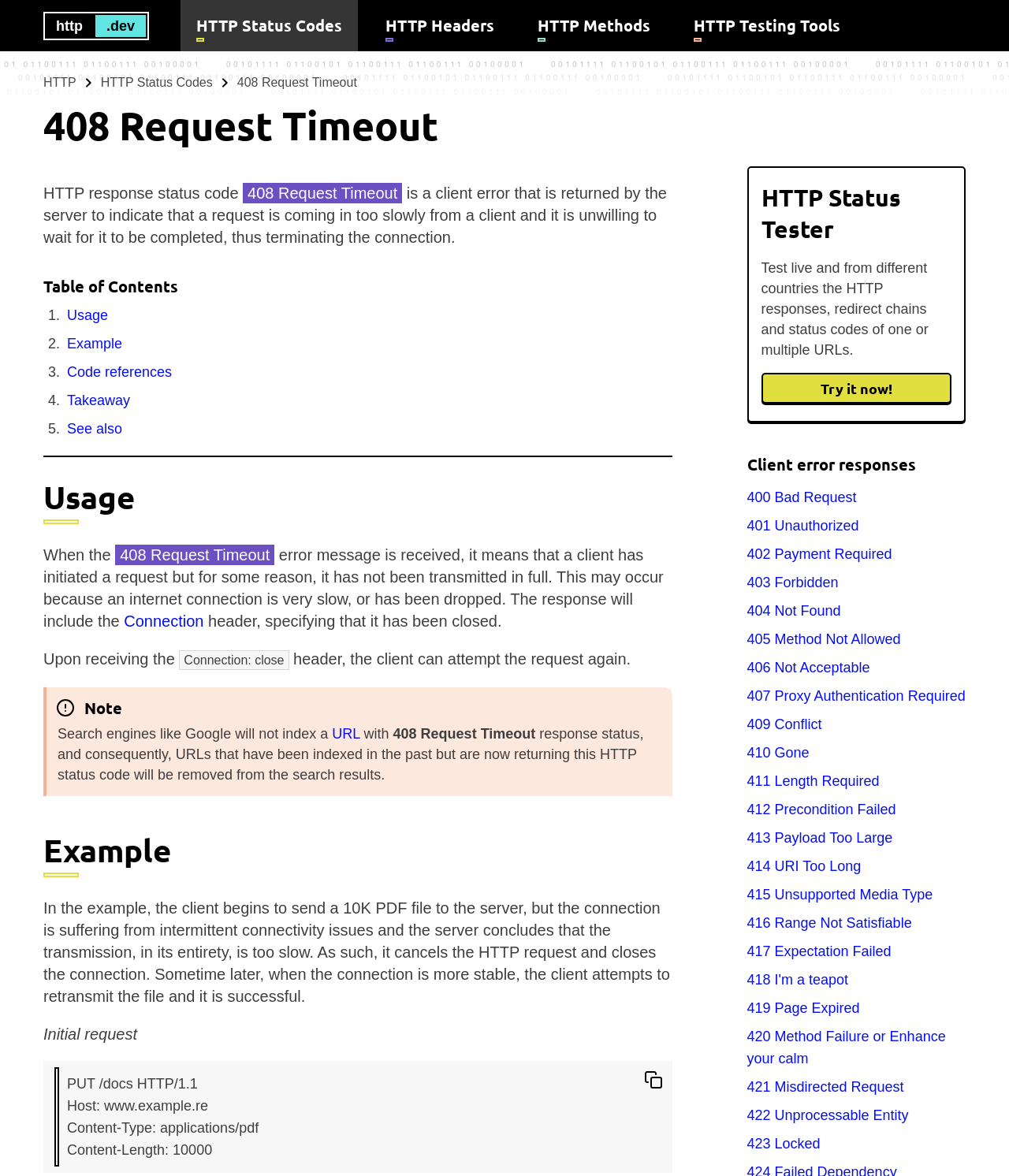Locate the bounding box coordinates of the area to click to fulfill this instruction: "Try the HTTP Status Tester". The bounding box should be presented as four float numbers between 0 and 1, in the order [left, top, right, bottom].

[0.754, 0.317, 0.943, 0.343]